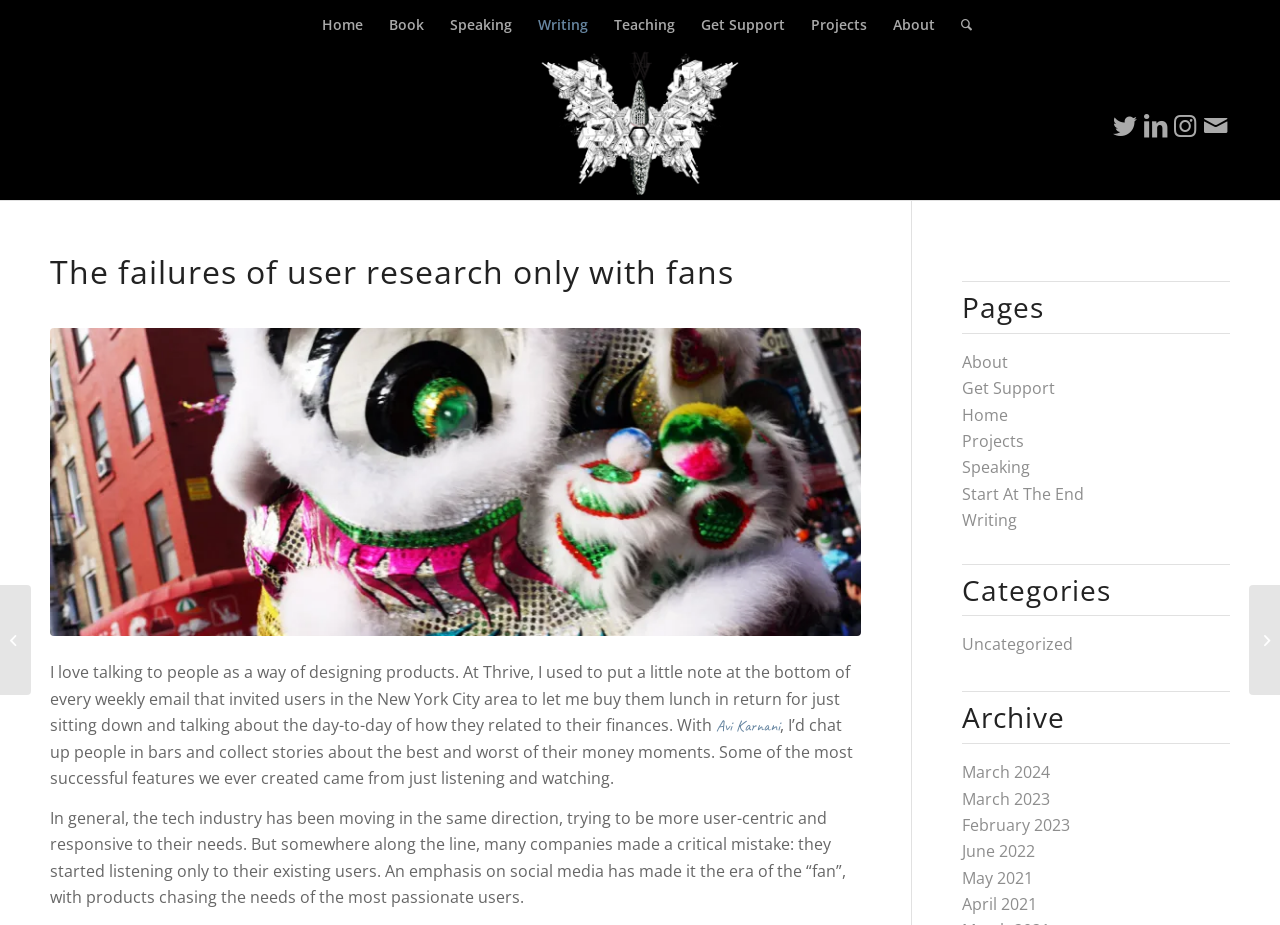Bounding box coordinates are specified in the format (top-left x, top-left y, bottom-right x, bottom-right y). All values are floating point numbers bounded between 0 and 1. Please provide the bounding box coordinate of the region this sentence describes: Start At The End

[0.752, 0.522, 0.847, 0.546]